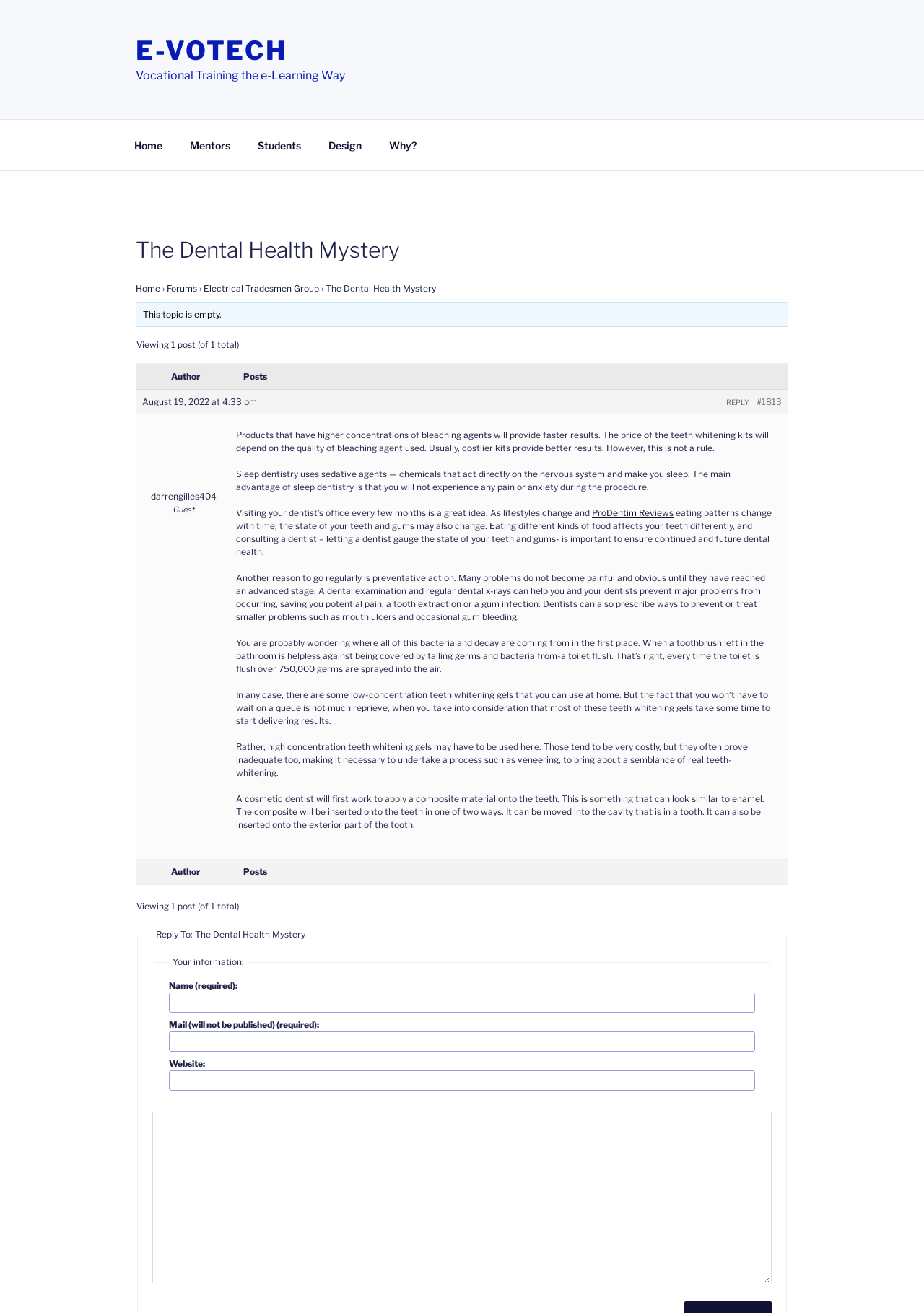Locate the bounding box coordinates of the item that should be clicked to fulfill the instruction: "Click on the 'ProDentim Reviews' link".

[0.641, 0.387, 0.729, 0.395]